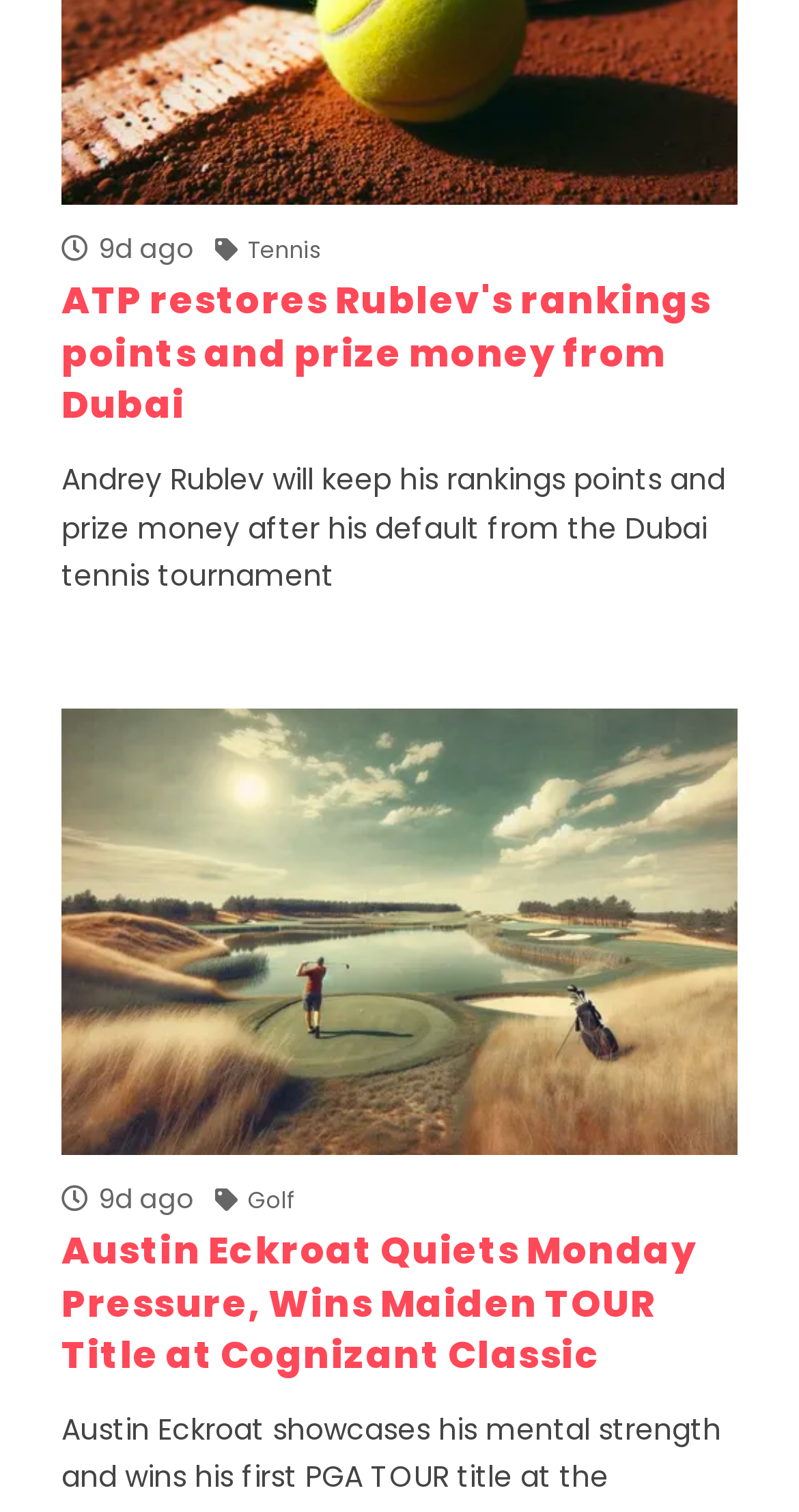Can you find the bounding box coordinates for the UI element given this description: "Travel"? Provide the coordinates as four float numbers between 0 and 1: [left, top, right, bottom].

[0.118, 0.163, 0.882, 0.217]